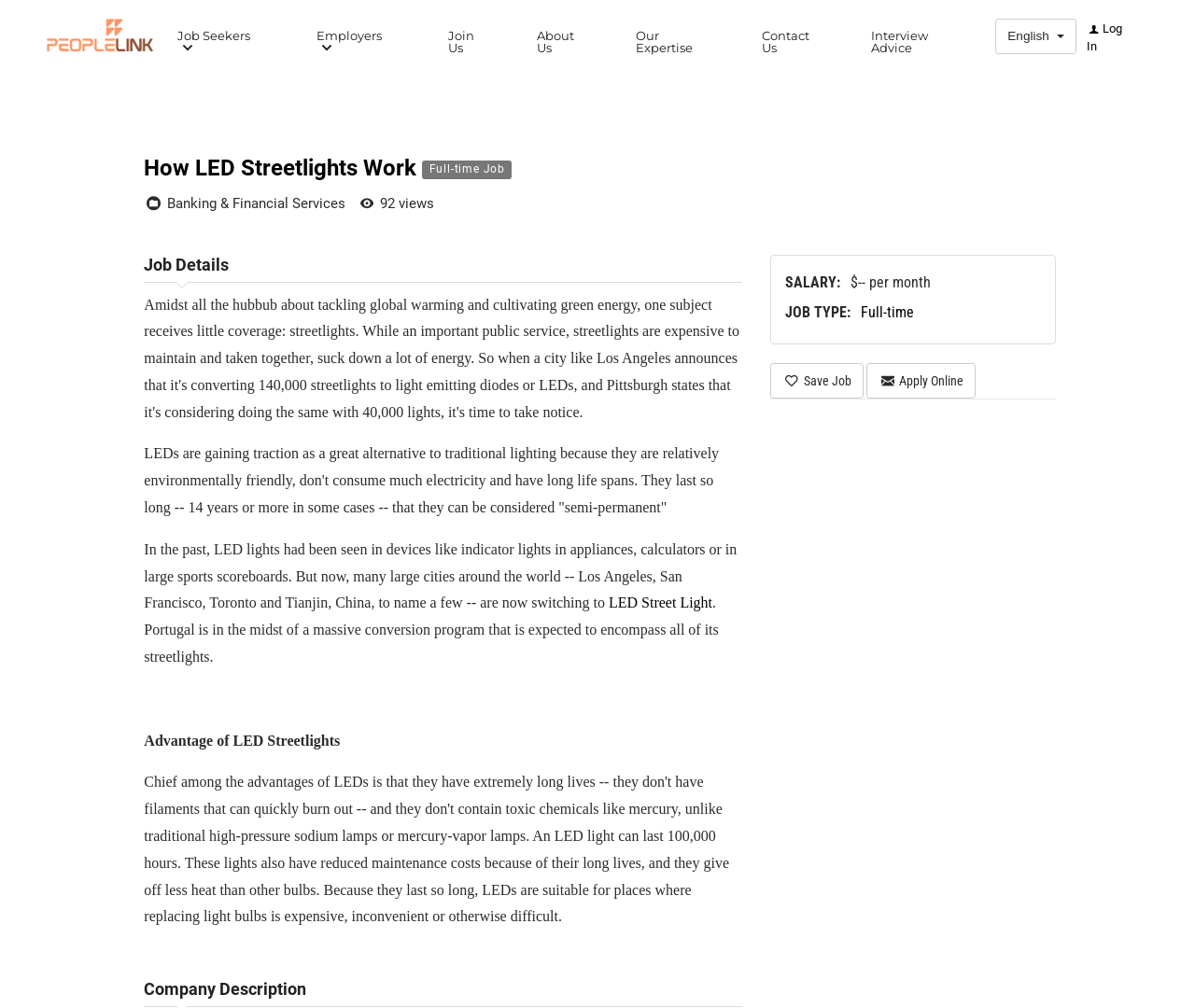Locate the bounding box coordinates of the area that needs to be clicked to fulfill the following instruction: "View trending stories". The coordinates should be in the format of four float numbers between 0 and 1, namely [left, top, right, bottom].

None